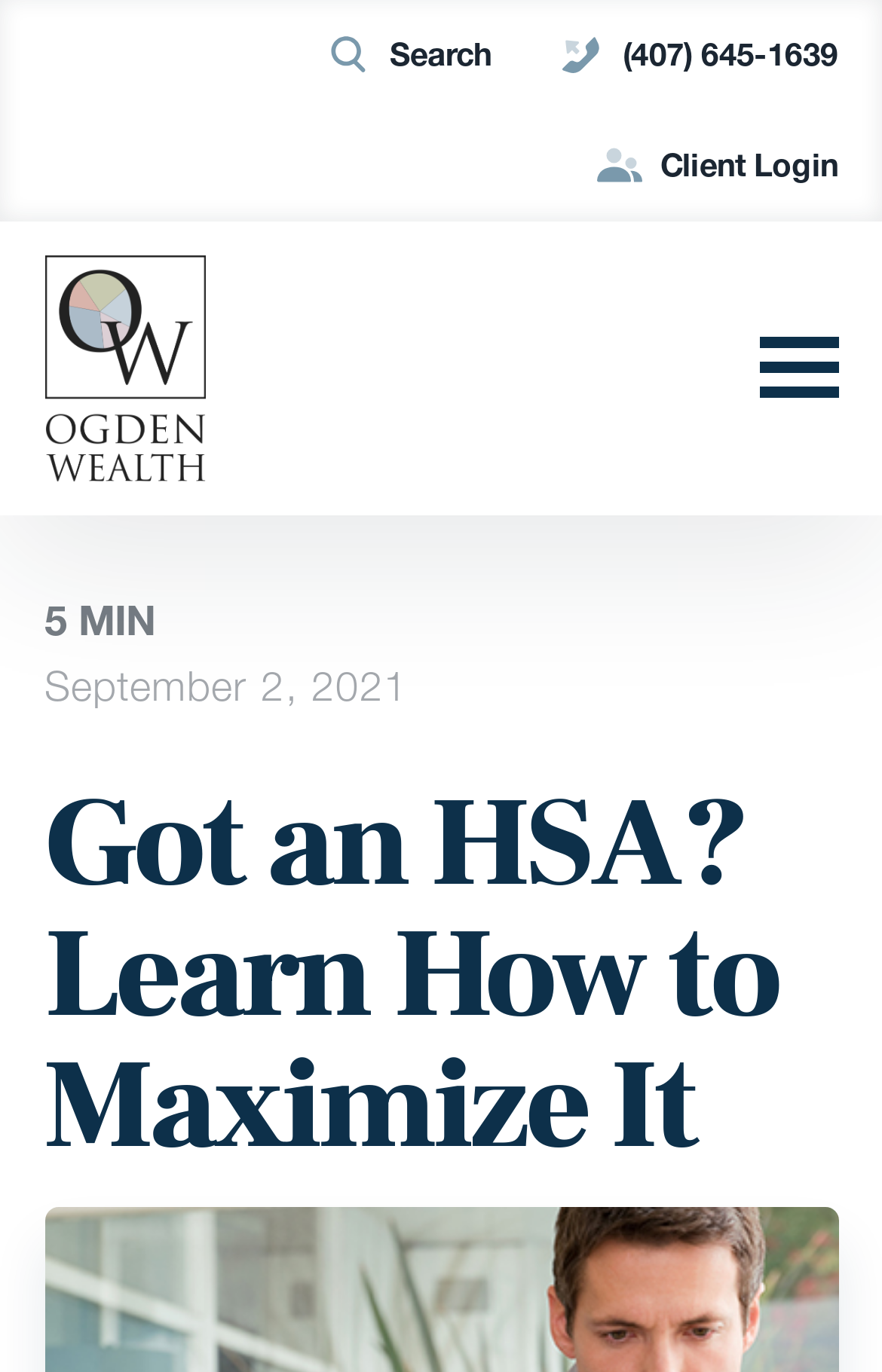Refer to the image and provide a thorough answer to this question:
What is the company name?

I found the company name by looking at the top-left corner of the webpage, where I saw a logo with the text 'Ogden Wealth'.